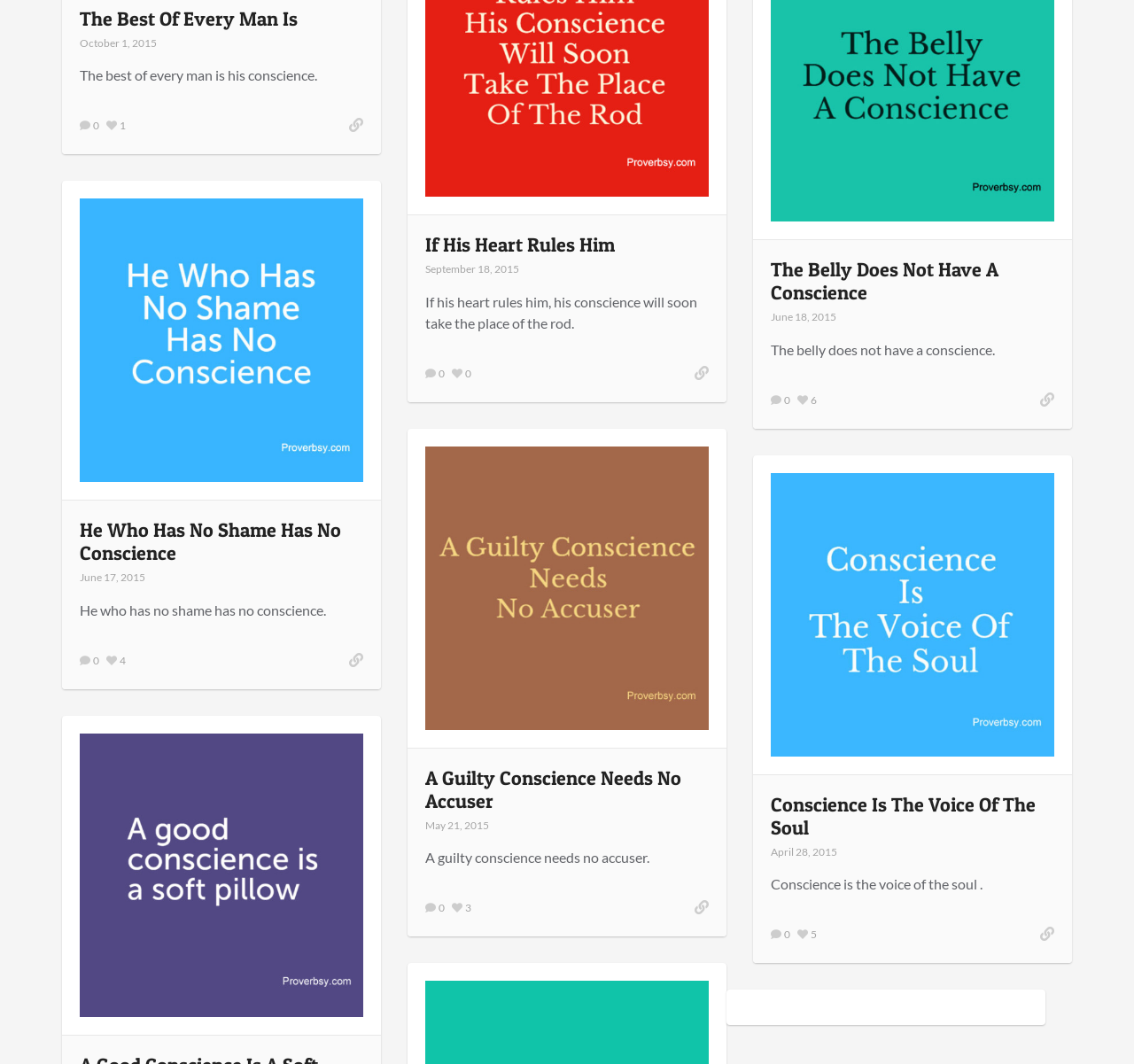Please specify the bounding box coordinates for the clickable region that will help you carry out the instruction: "Click the link ' 1'".

[0.094, 0.112, 0.111, 0.124]